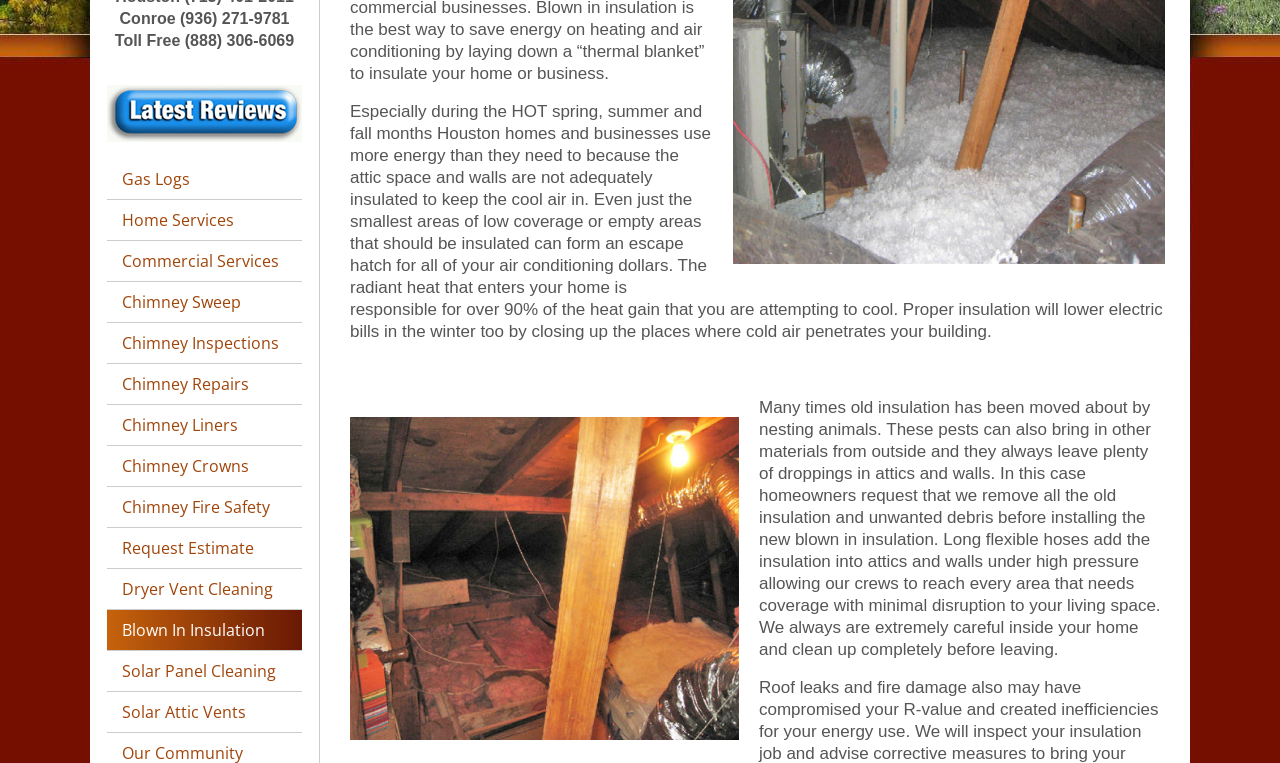Provide the bounding box coordinates of the HTML element described as: "Chimney Fire Safety". The bounding box coordinates should be four float numbers between 0 and 1, i.e., [left, top, right, bottom].

[0.084, 0.639, 0.236, 0.691]